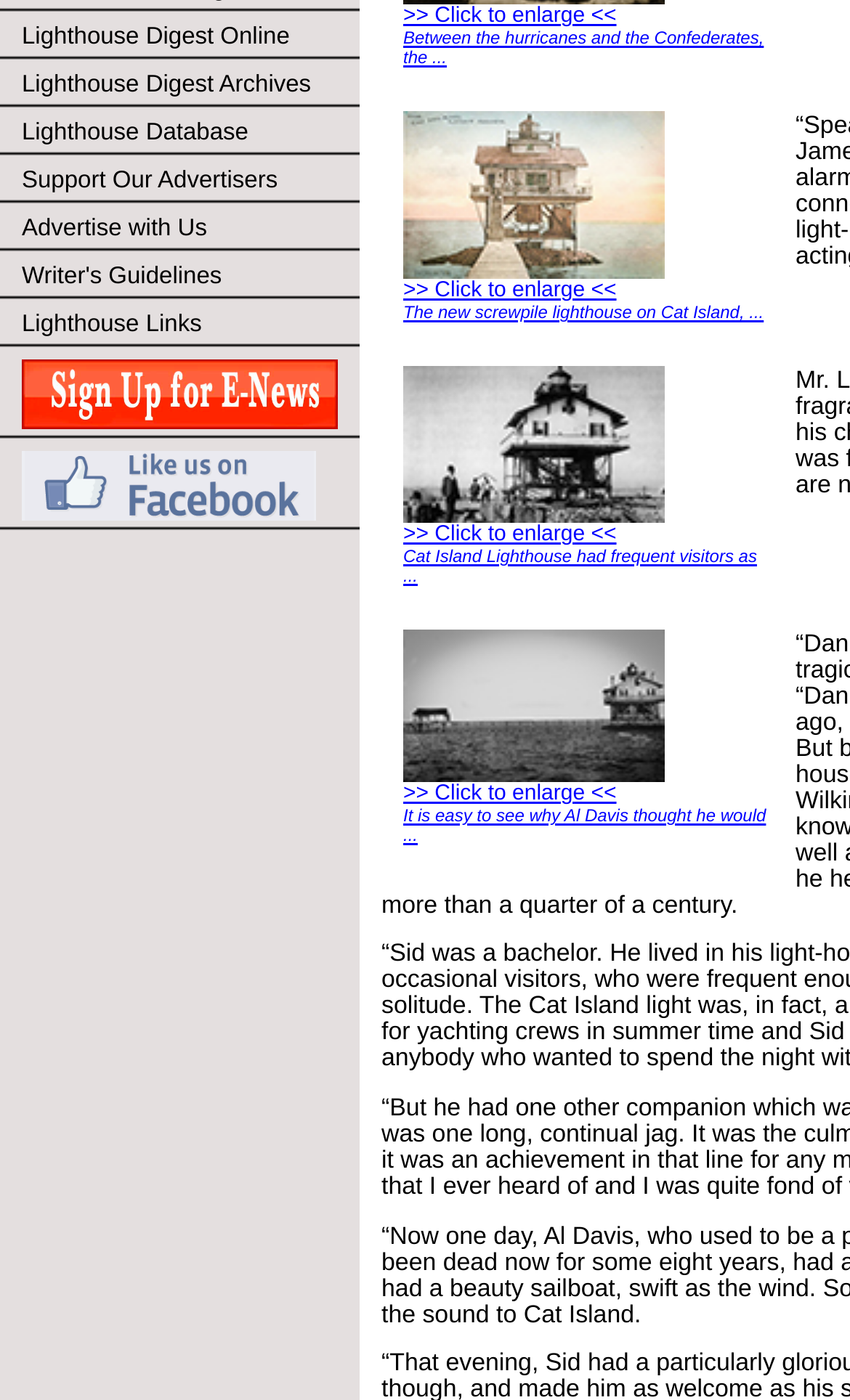Find the bounding box coordinates corresponding to the UI element with the description: "Lighthouse Digest Online". The coordinates should be formatted as [left, top, right, bottom], with values as floats between 0 and 1.

[0.0, 0.009, 0.423, 0.044]